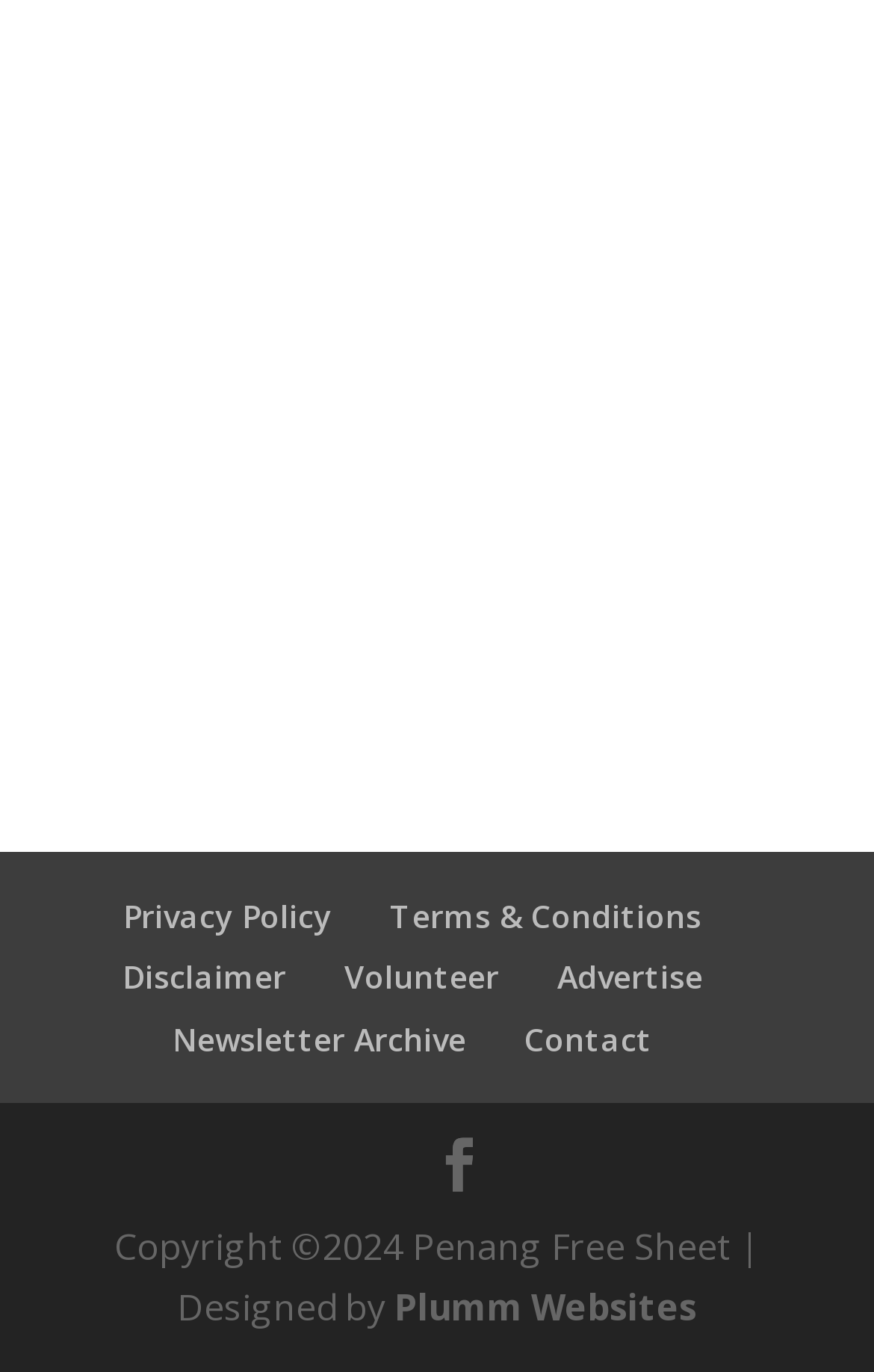Reply to the question with a single word or phrase:
What is the copyright year of Penang Free Sheet?

2024